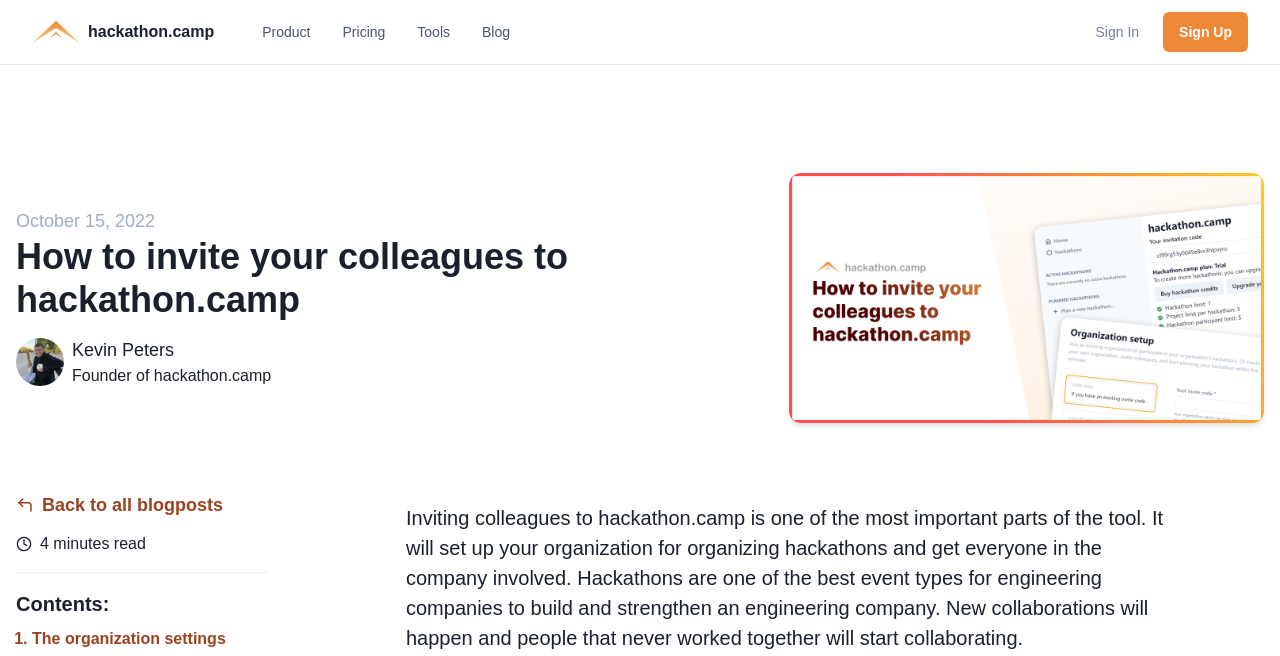What is the role of the person in the profile picture? Based on the screenshot, please respond with a single word or phrase.

Founder of hackathon.camp